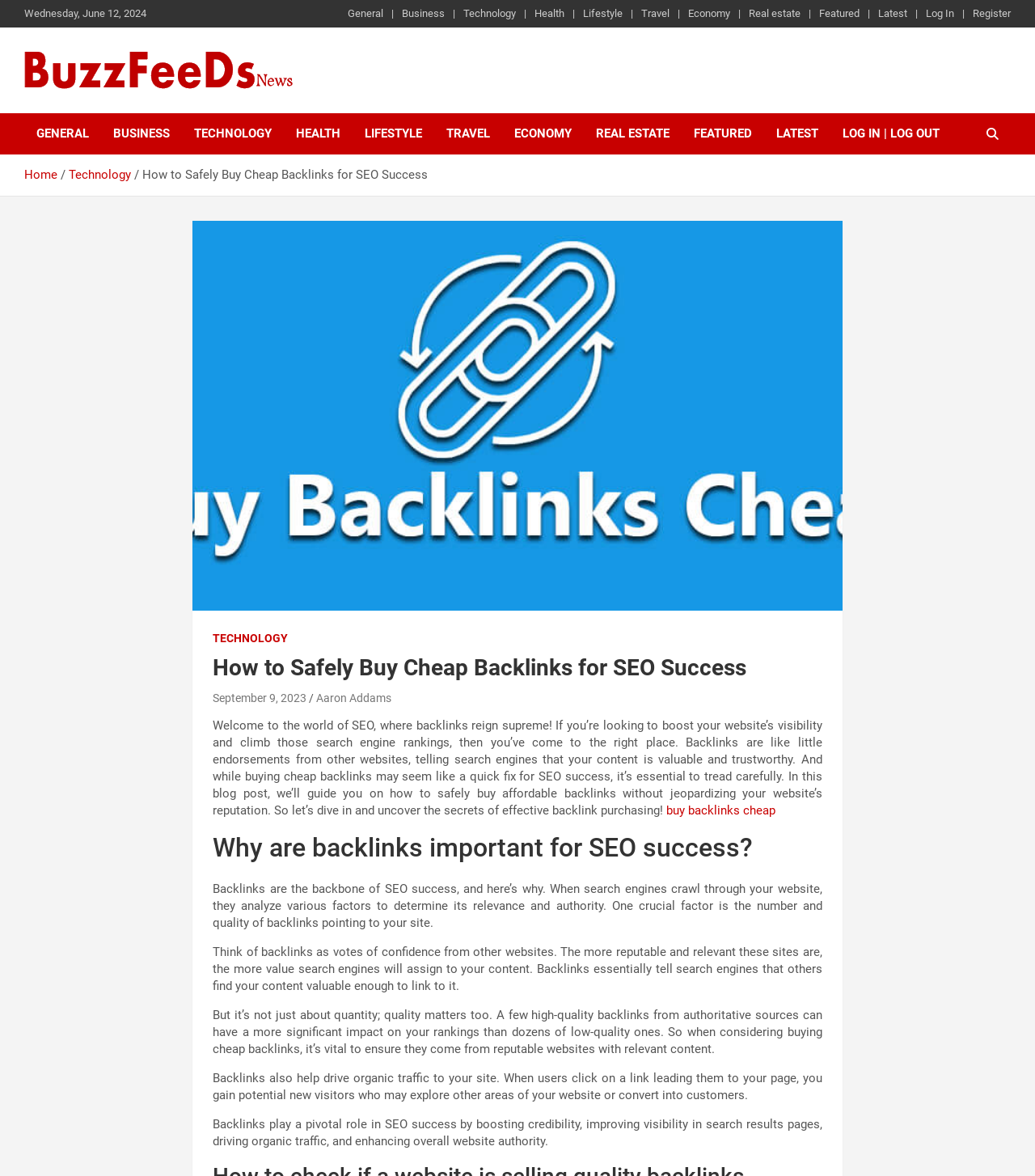Please mark the bounding box coordinates of the area that should be clicked to carry out the instruction: "Learn more about 'buy backlinks cheap'".

[0.644, 0.683, 0.749, 0.695]